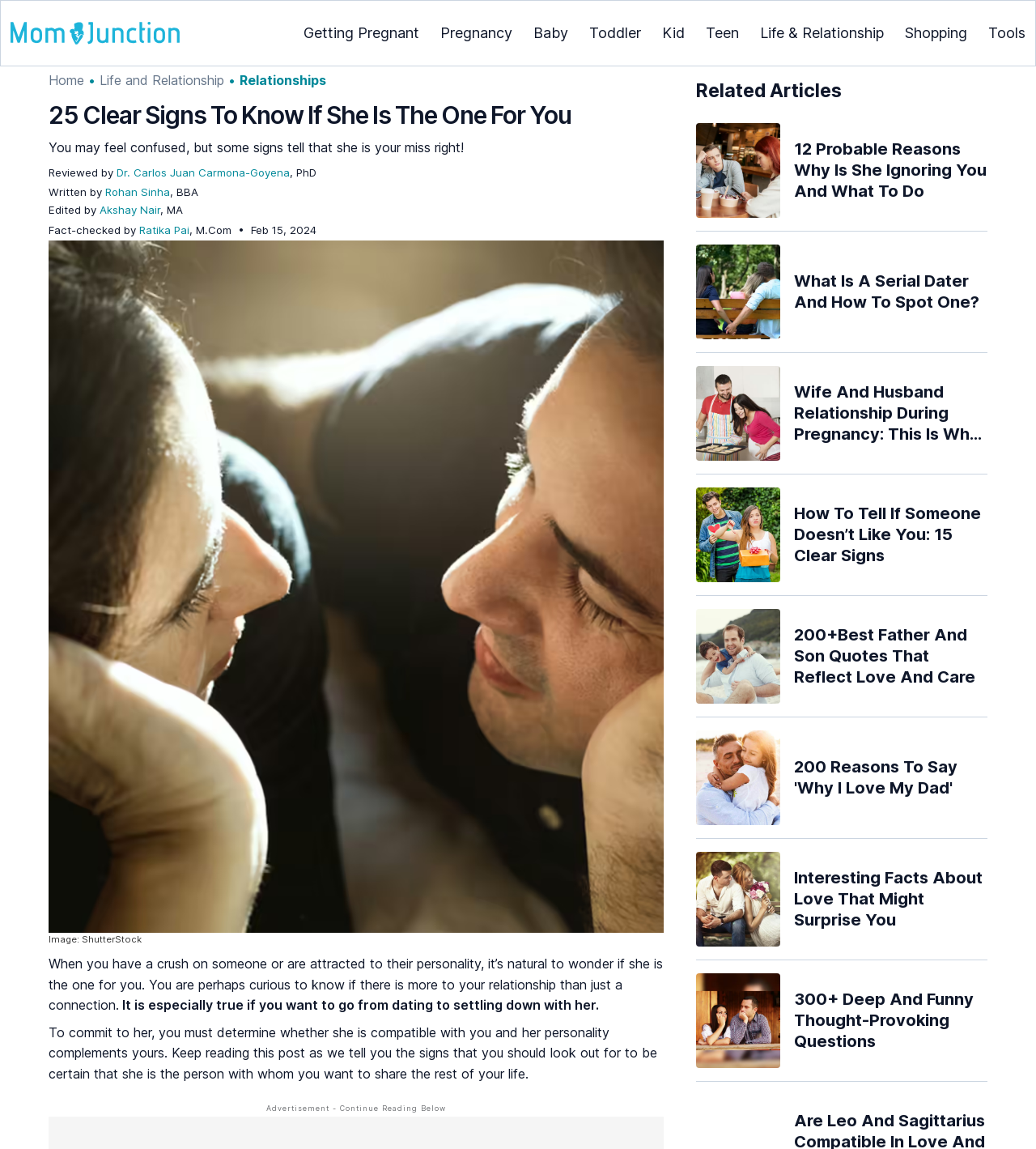Could you provide the bounding box coordinates for the portion of the screen to click to complete this instruction: "View the article '12 Probable Reasons Why Is She Ignoring You And What To Do'"?

[0.672, 0.107, 0.953, 0.19]